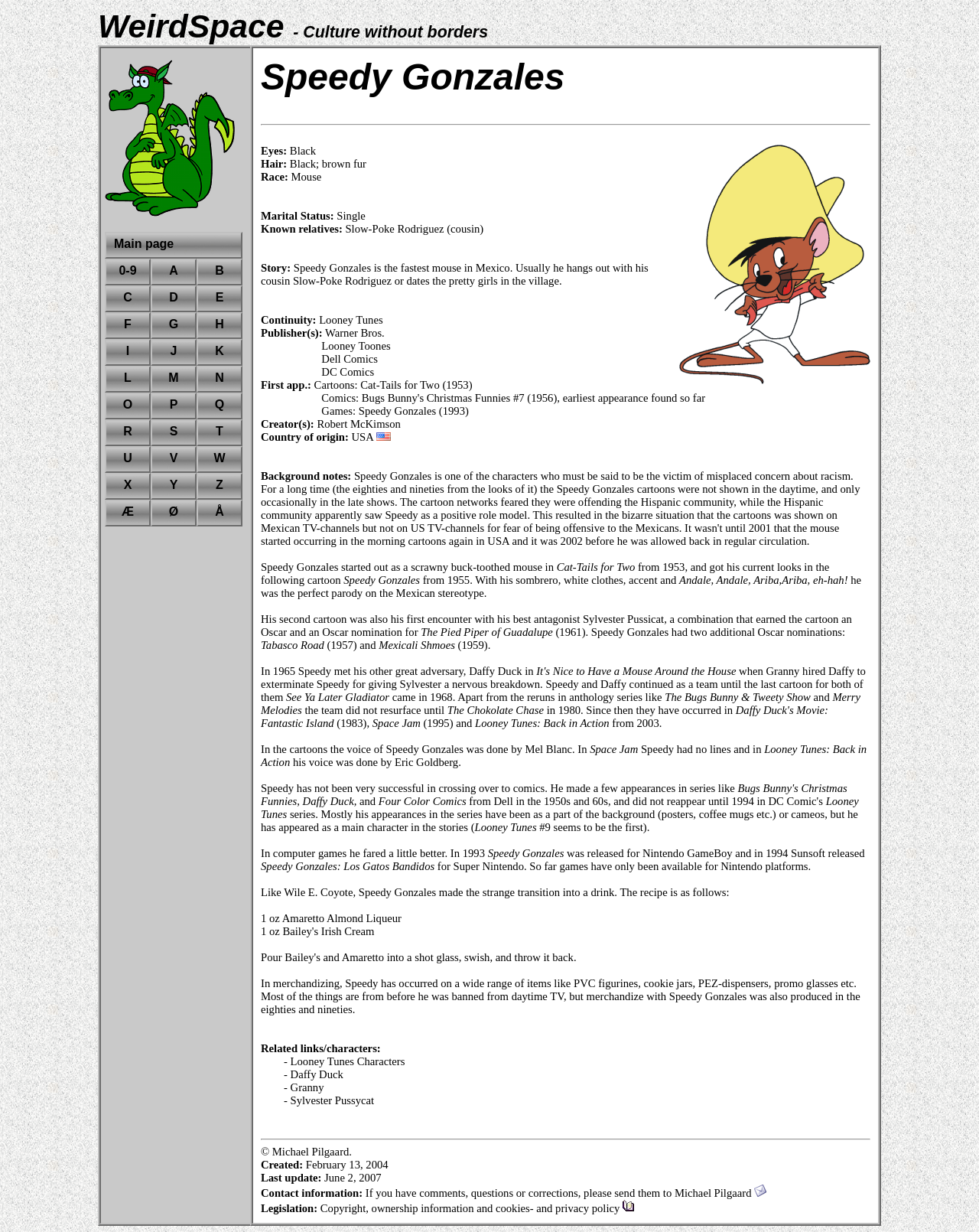What is the catchphrase of Speedy Gonzales?
Examine the webpage screenshot and provide an in-depth answer to the question.

I found the answer by looking at the section that describes Speedy Gonzales' background notes, where it says 'Andale, Andale, Ariba, Ariba, eh-hah!'.